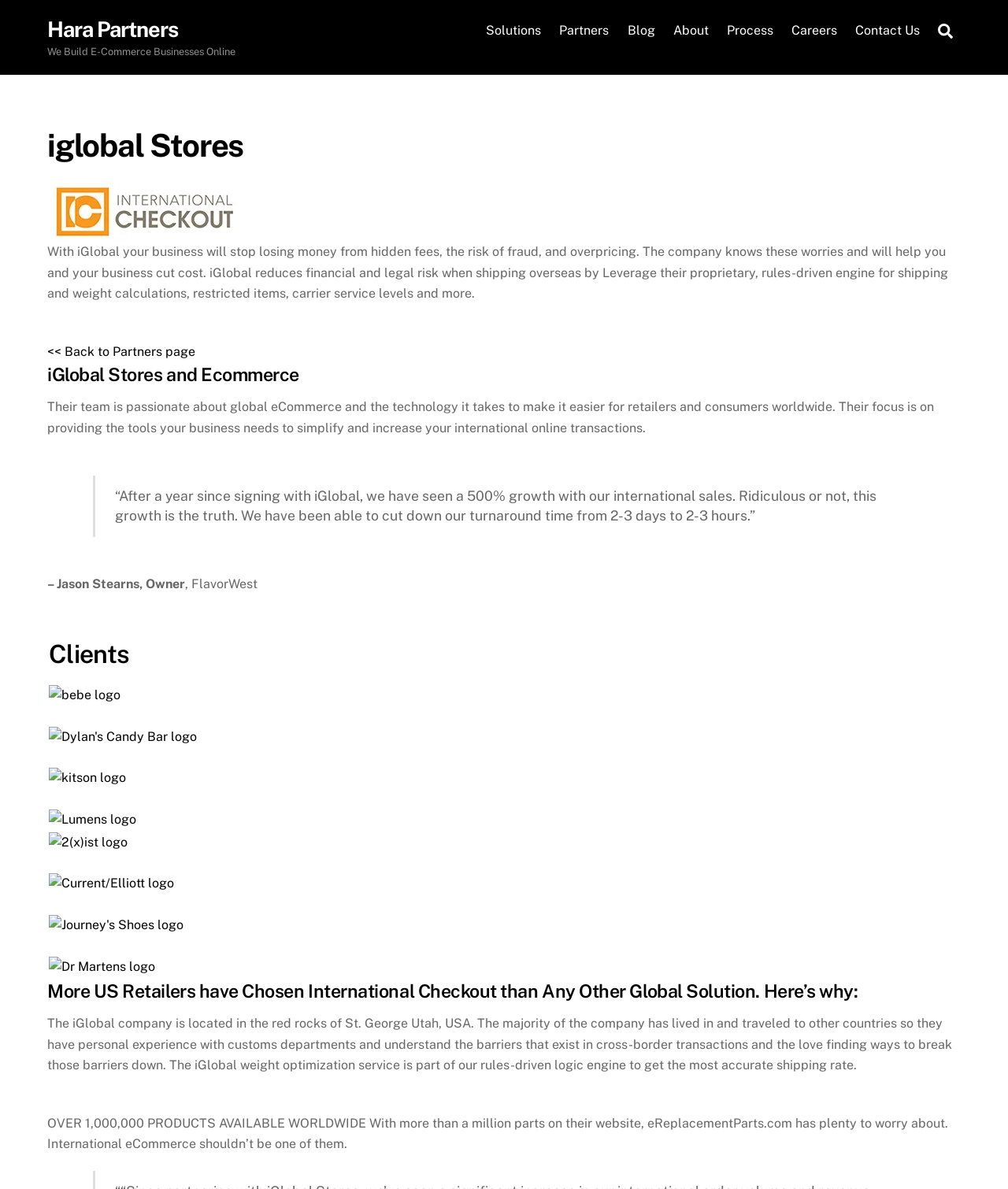Based on the provided description, "<< Back to Partners page", find the bounding box of the corresponding UI element in the screenshot.

[0.047, 0.289, 0.194, 0.302]